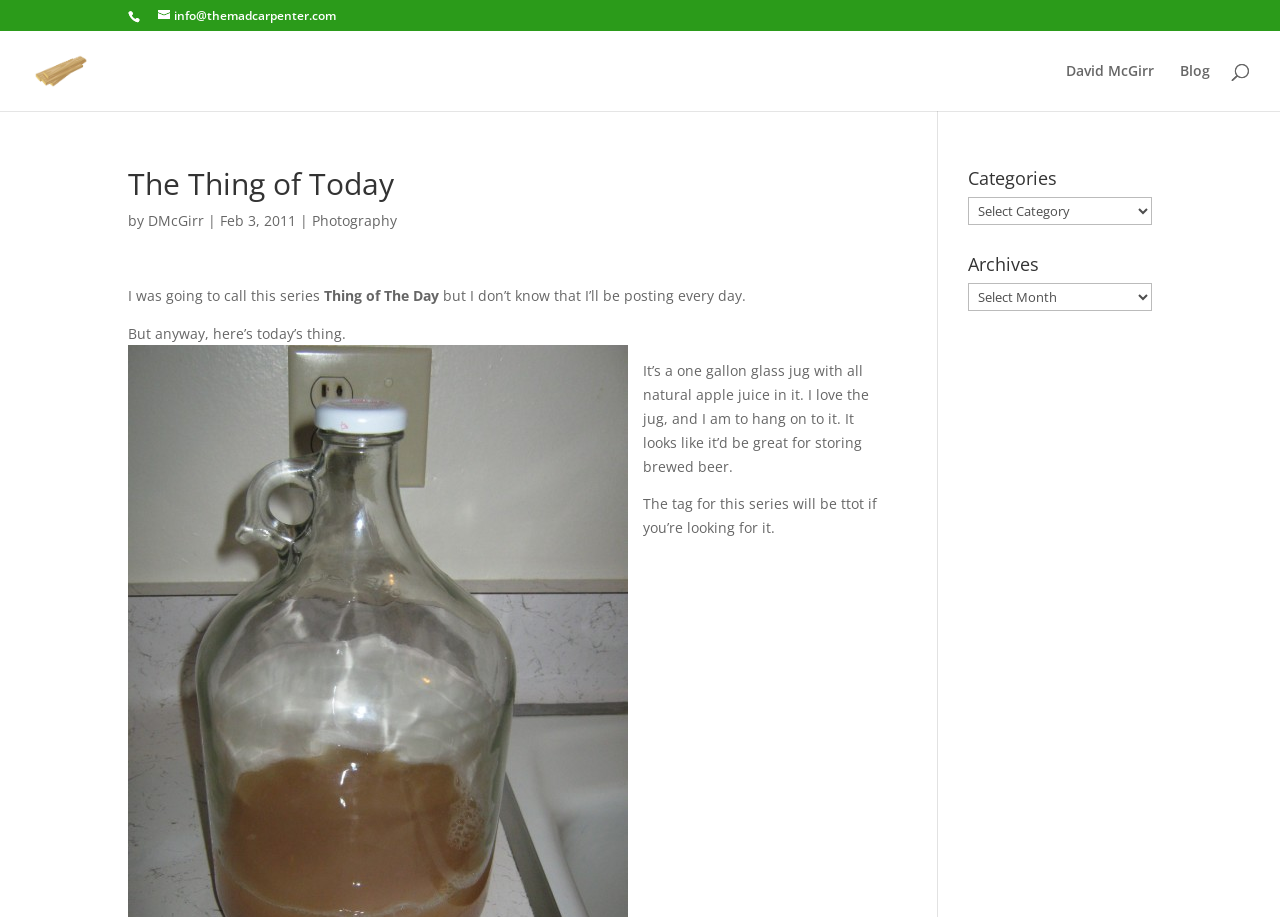Please locate the UI element described by "Activities of the Prelate" and provide its bounding box coordinates.

None